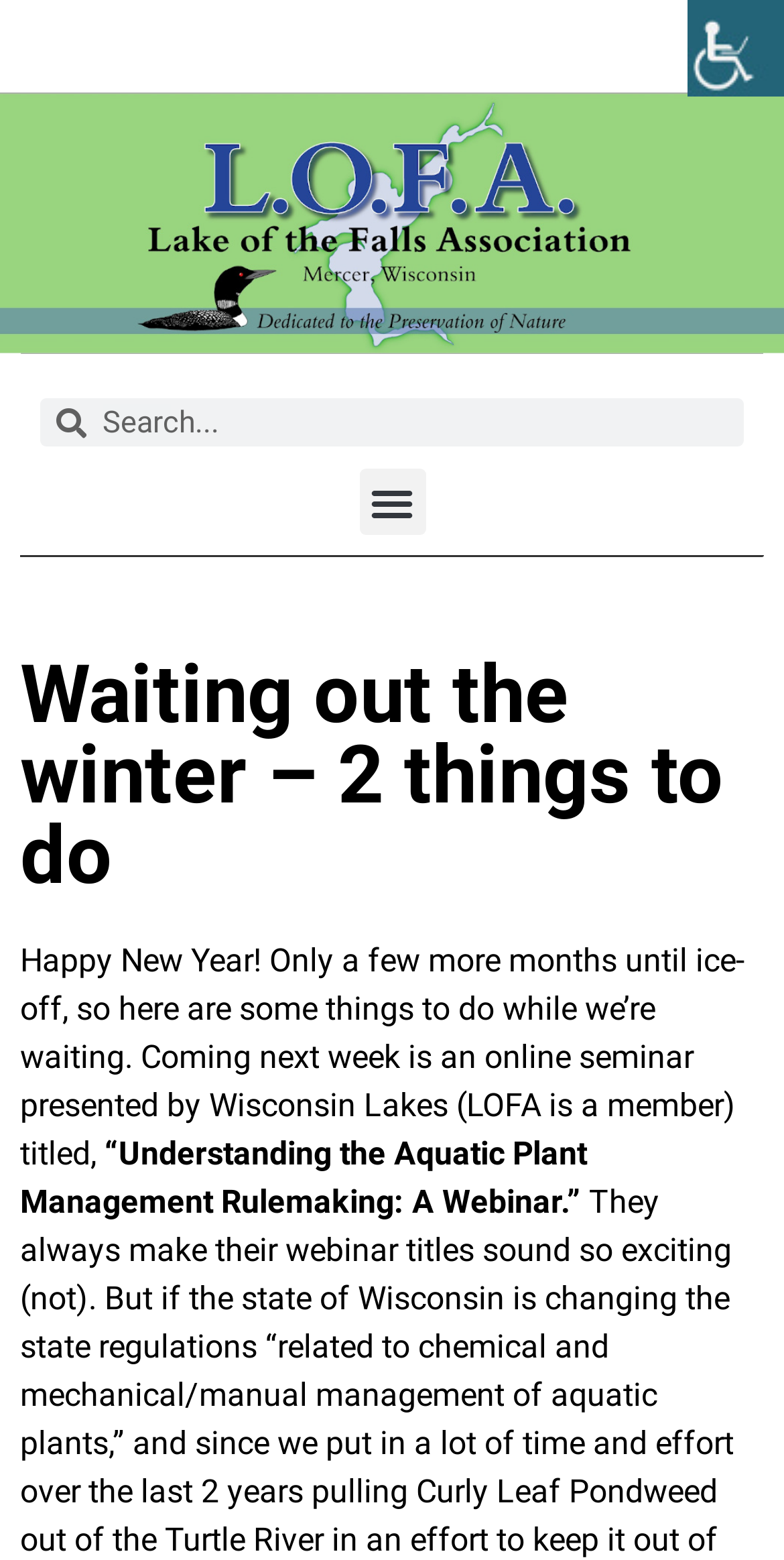Please provide a detailed answer to the question below by examining the image:
How many months until ice-off?

I found the answer by reading the text content of the webpage, specifically the StaticText element that mentions 'Happy New Year! Only a few more months until ice-off, so here are some things to do while we’re waiting.' The exact number of months is not specified, but it is mentioned as 'a few'.